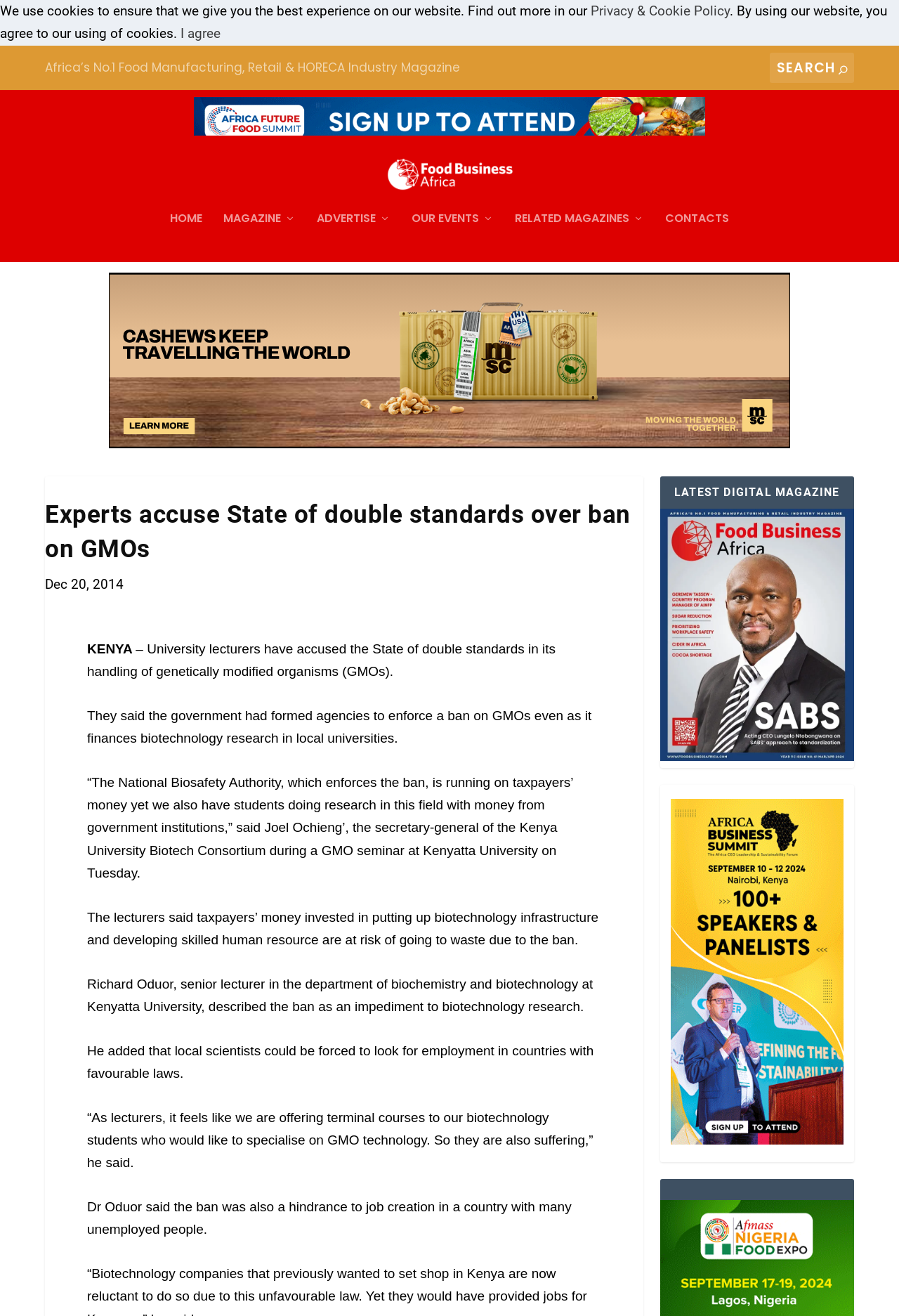Point out the bounding box coordinates of the section to click in order to follow this instruction: "Go to the contacts page".

[0.74, 0.148, 0.811, 0.185]